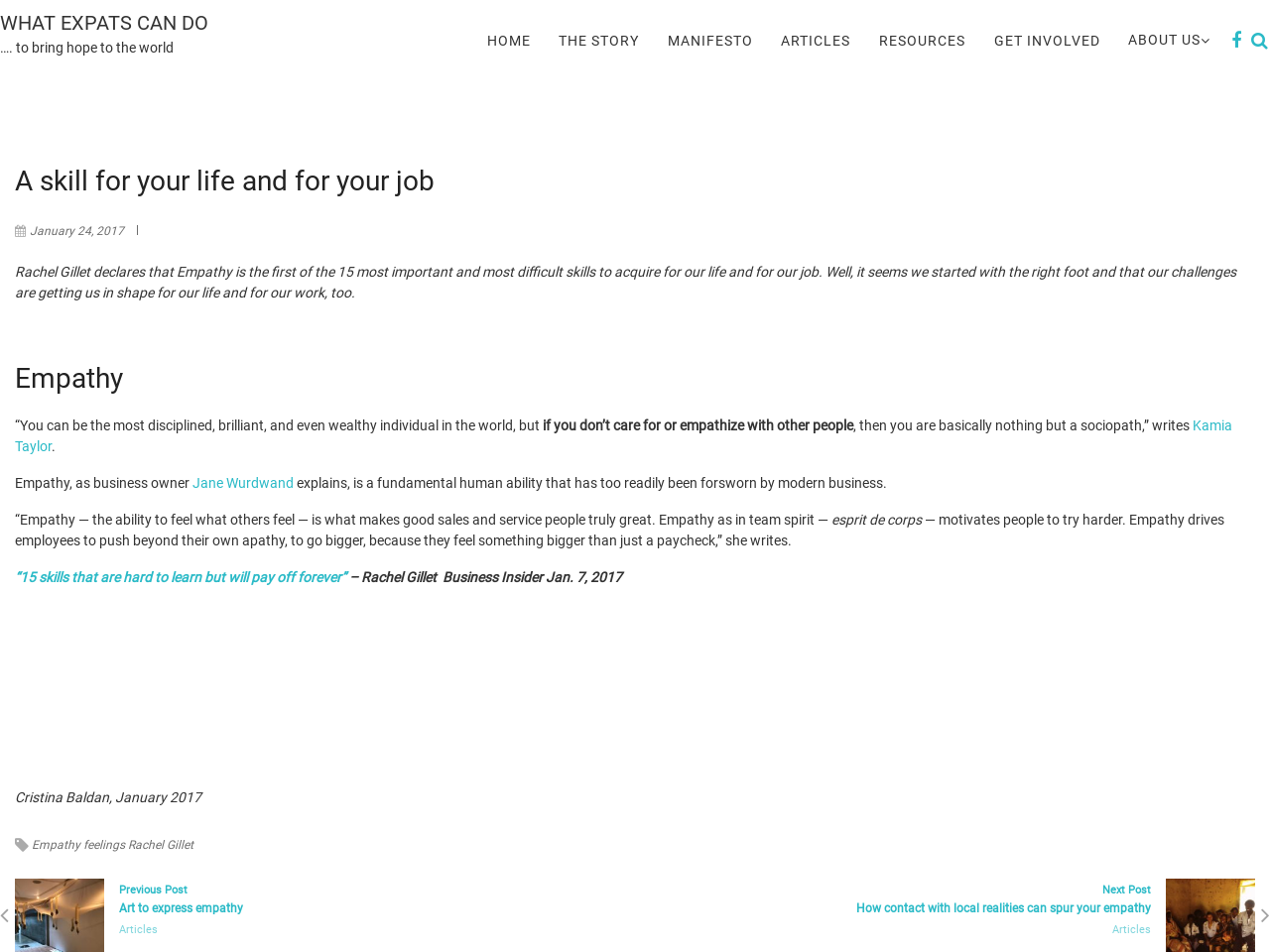Find and extract the text of the primary heading on the webpage.

A skill for your life and for your job